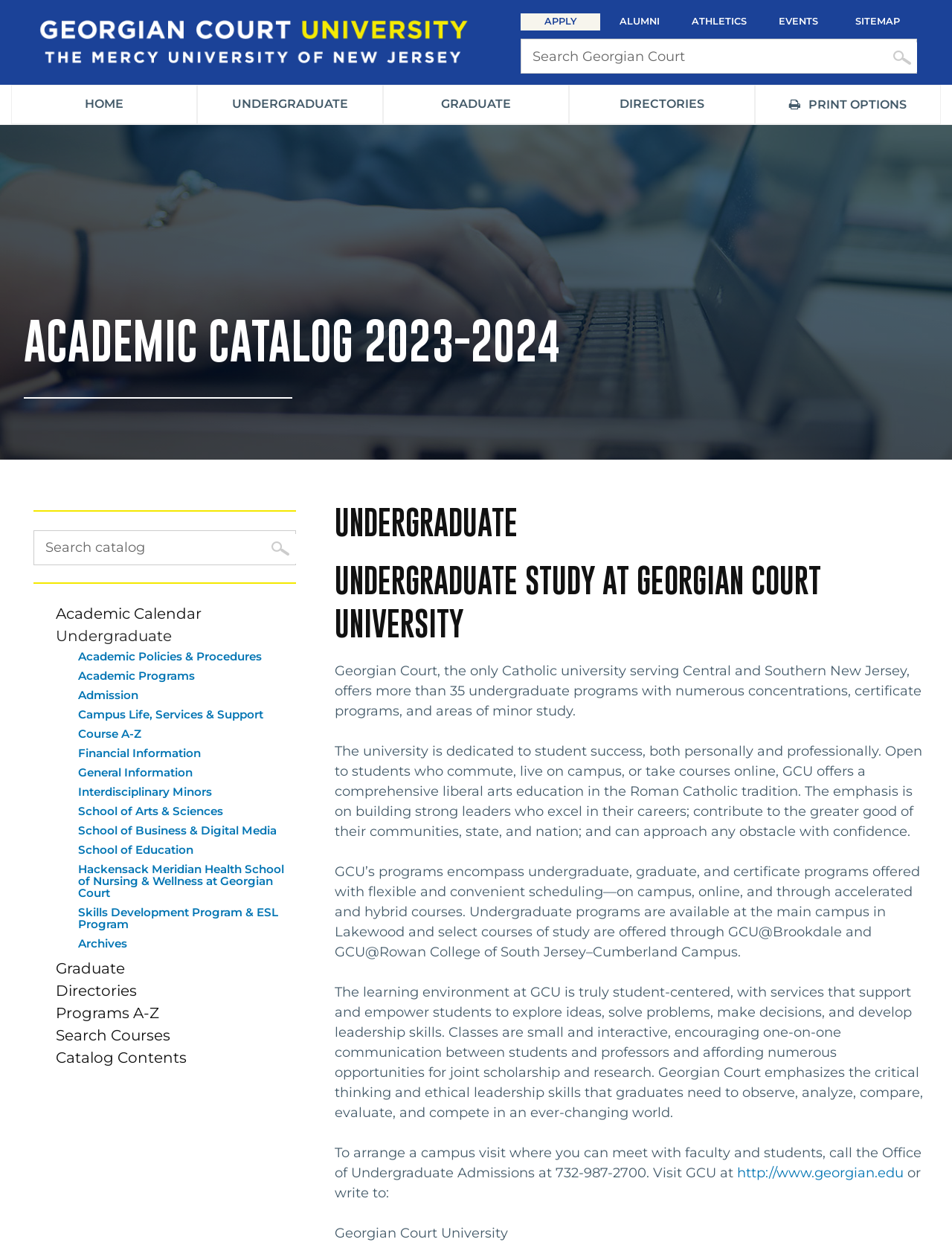Identify the bounding box of the HTML element described as: "Graduate".

[0.059, 0.77, 0.131, 0.785]